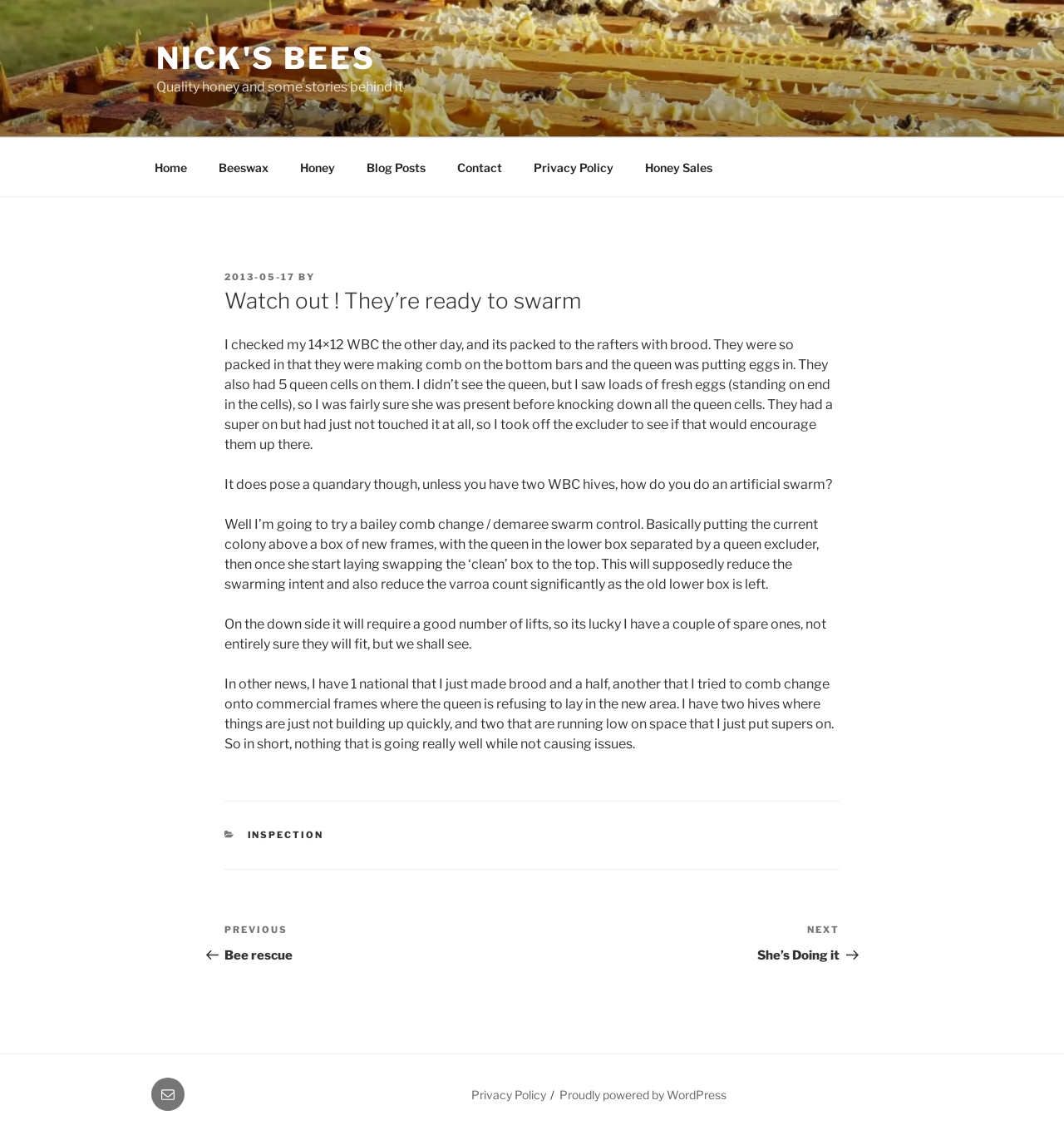Describe the entire webpage, focusing on both content and design.

The webpage is about Nick's Bees, a website focused on beekeeping and honey production. At the top, there is a link to the website's title, "NICK'S BEES", accompanied by a brief description, "Quality honey and some stories behind it". 

Below this, a top menu navigation bar is located, containing links to various sections of the website, including "Home", "Beeswax", "Honey", "Blog Posts", "Contact", "Privacy Policy", and "Honey Sales". 

The main content of the webpage is an article about beekeeping, specifically about the author's experience with a swarm of bees. The article is divided into several paragraphs, with a heading that reads "Watch out! They’re ready to swarm". The text describes the author's observation of the bees, their decision to try a bailey comb change/demaree swarm control, and their experience with other beehives. 

At the bottom of the article, there is a footer section with links to categories, including "INSPECTION", and a post navigation section with links to previous and next posts. Additionally, there are social links and a link to the "Privacy Policy" in the footer section. The webpage is powered by WordPress, as indicated by a link at the very bottom.